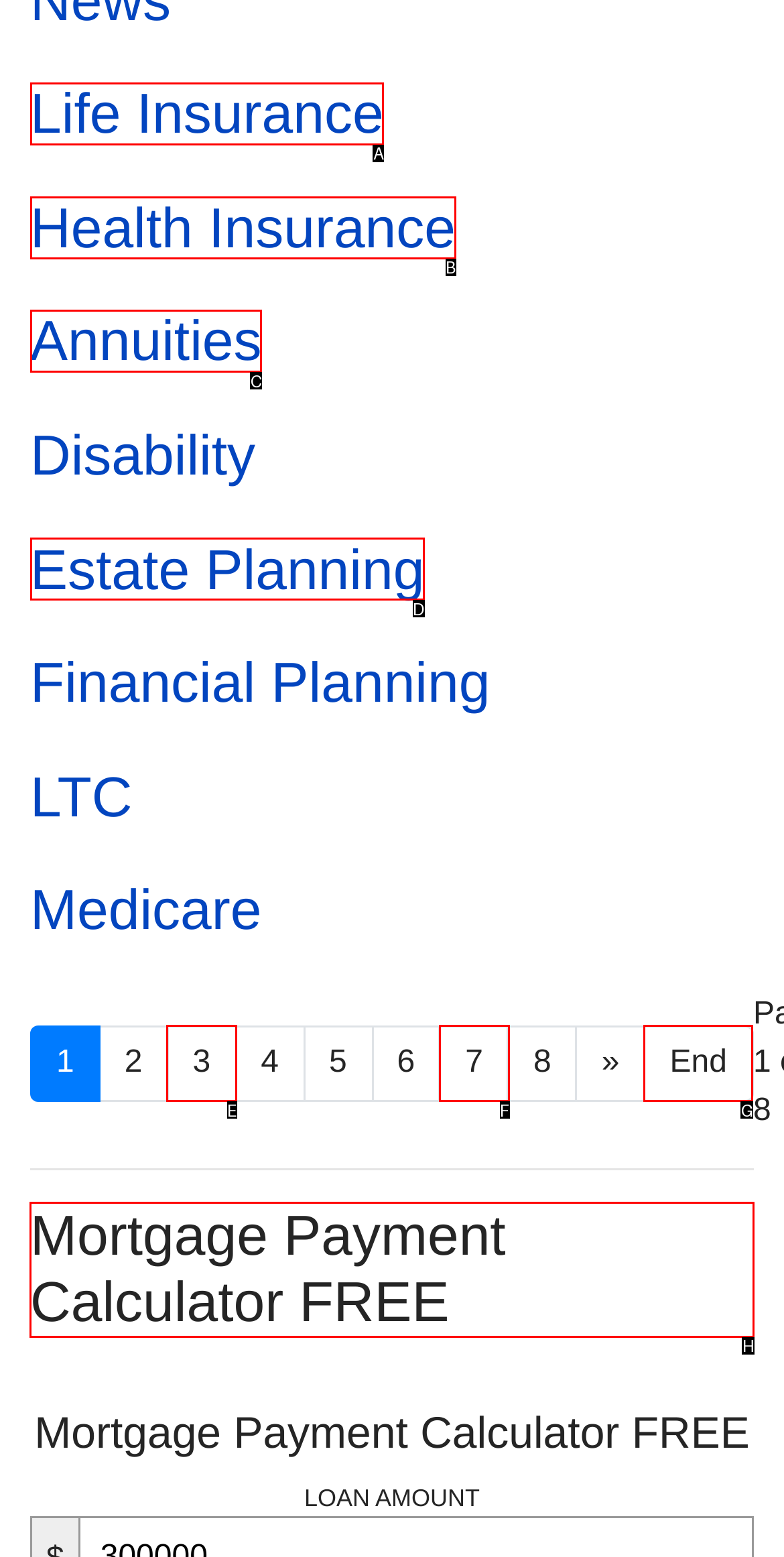Choose the letter of the UI element necessary for this task: Click on Mortgage Payment Calculator FREE
Answer with the correct letter.

H